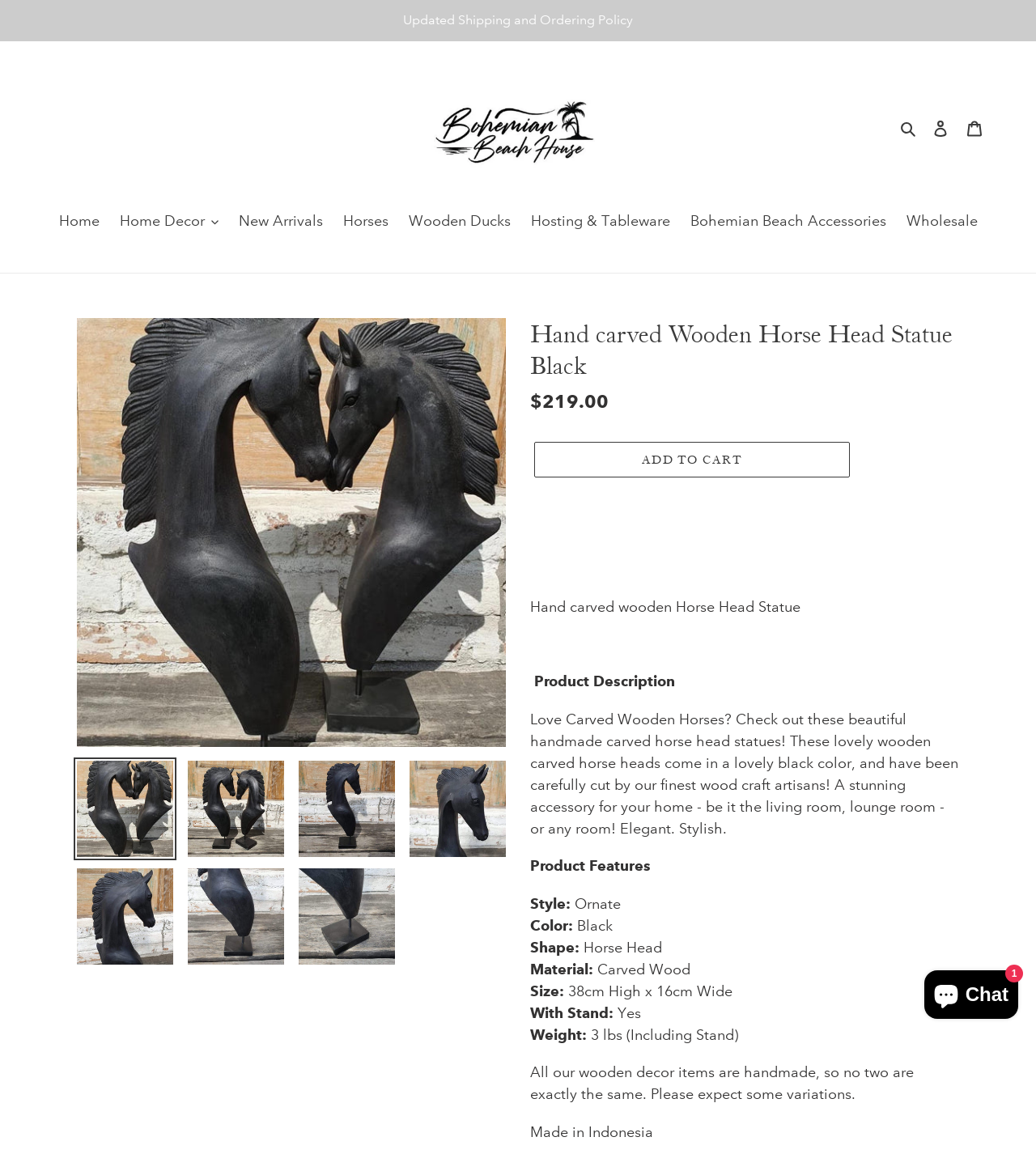Find the bounding box coordinates of the element to click in order to complete this instruction: "Click the 'Search' button". The bounding box coordinates must be four float numbers between 0 and 1, denoted as [left, top, right, bottom].

[0.864, 0.101, 0.891, 0.121]